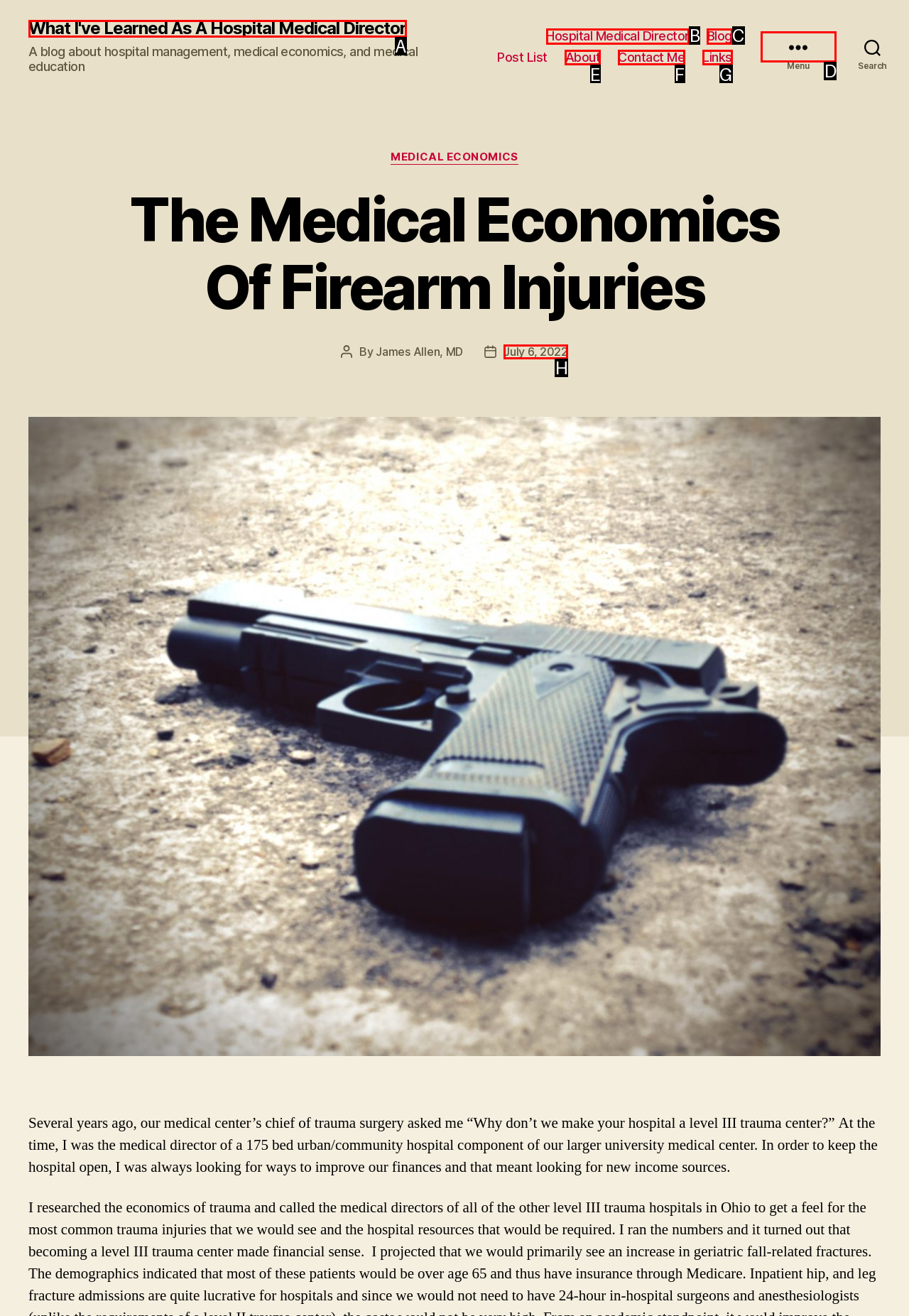Choose the UI element you need to click to carry out the task: Open the 'Menu'.
Respond with the corresponding option's letter.

D